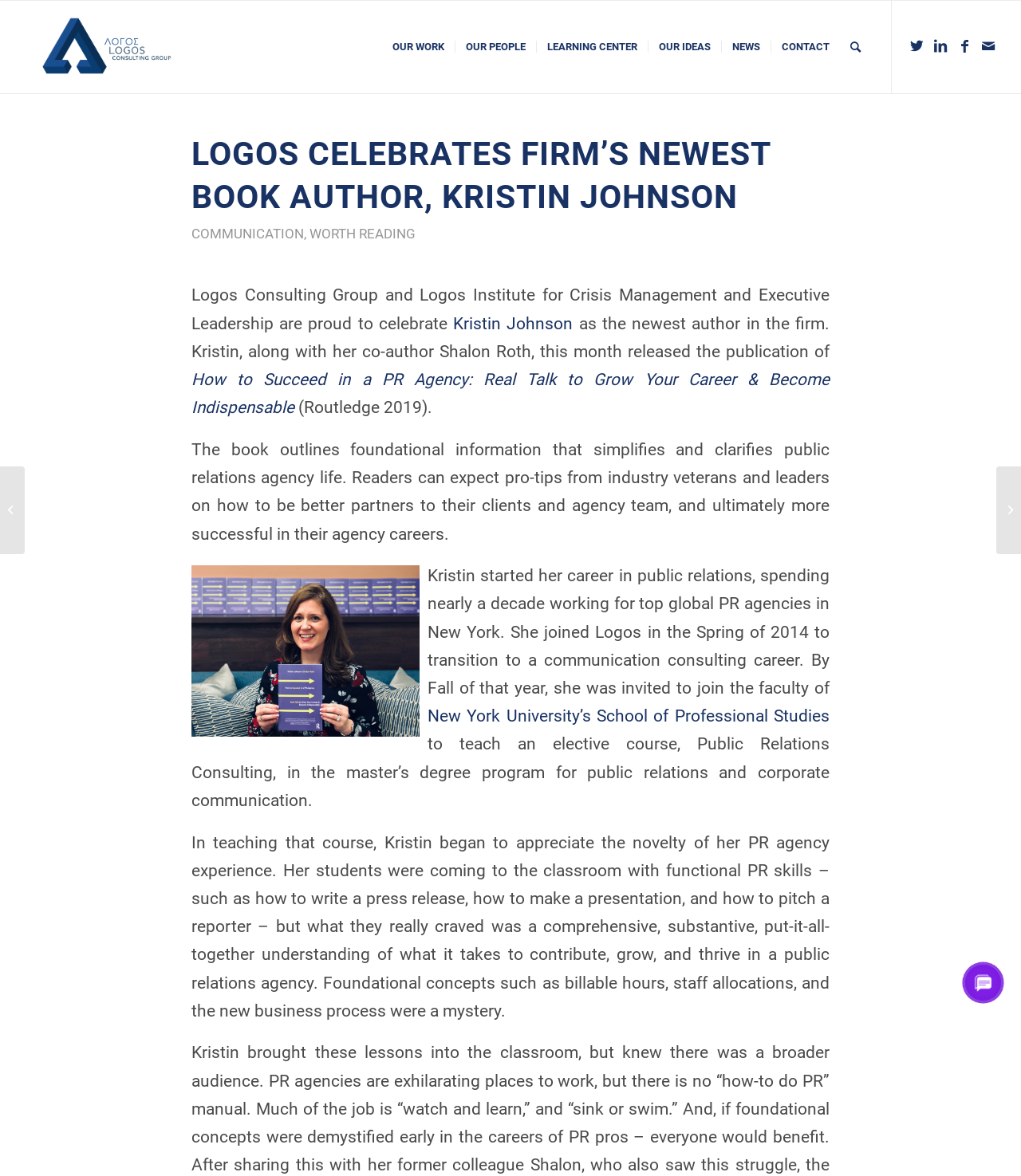Please find the bounding box coordinates of the element's region to be clicked to carry out this instruction: "Read the book description".

[0.188, 0.315, 0.812, 0.355]